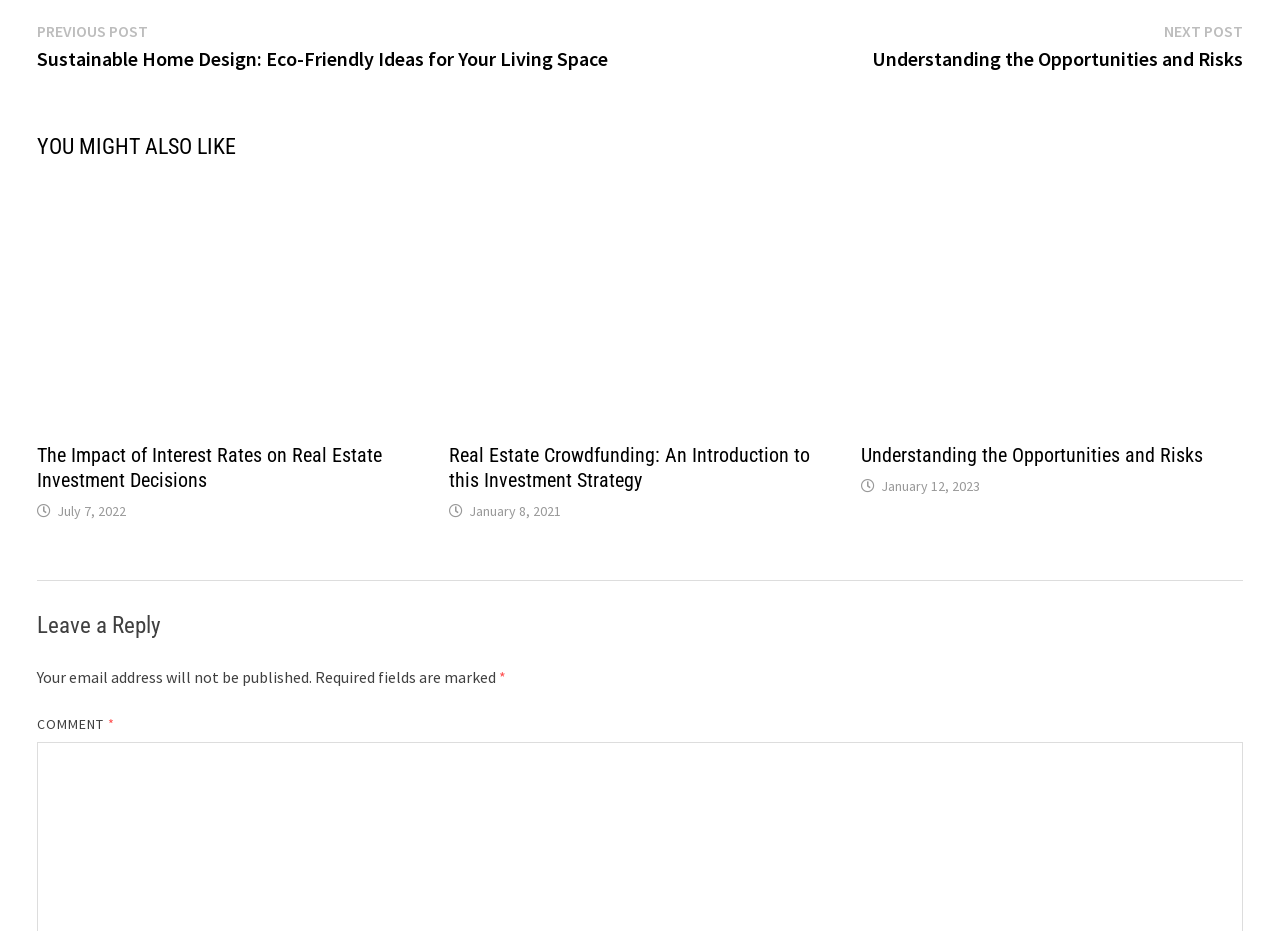Predict the bounding box coordinates of the area that should be clicked to accomplish the following instruction: "Click on the 'Next post' link". The bounding box coordinates should consist of four float numbers between 0 and 1, i.e., [left, top, right, bottom].

[0.682, 0.021, 0.971, 0.077]